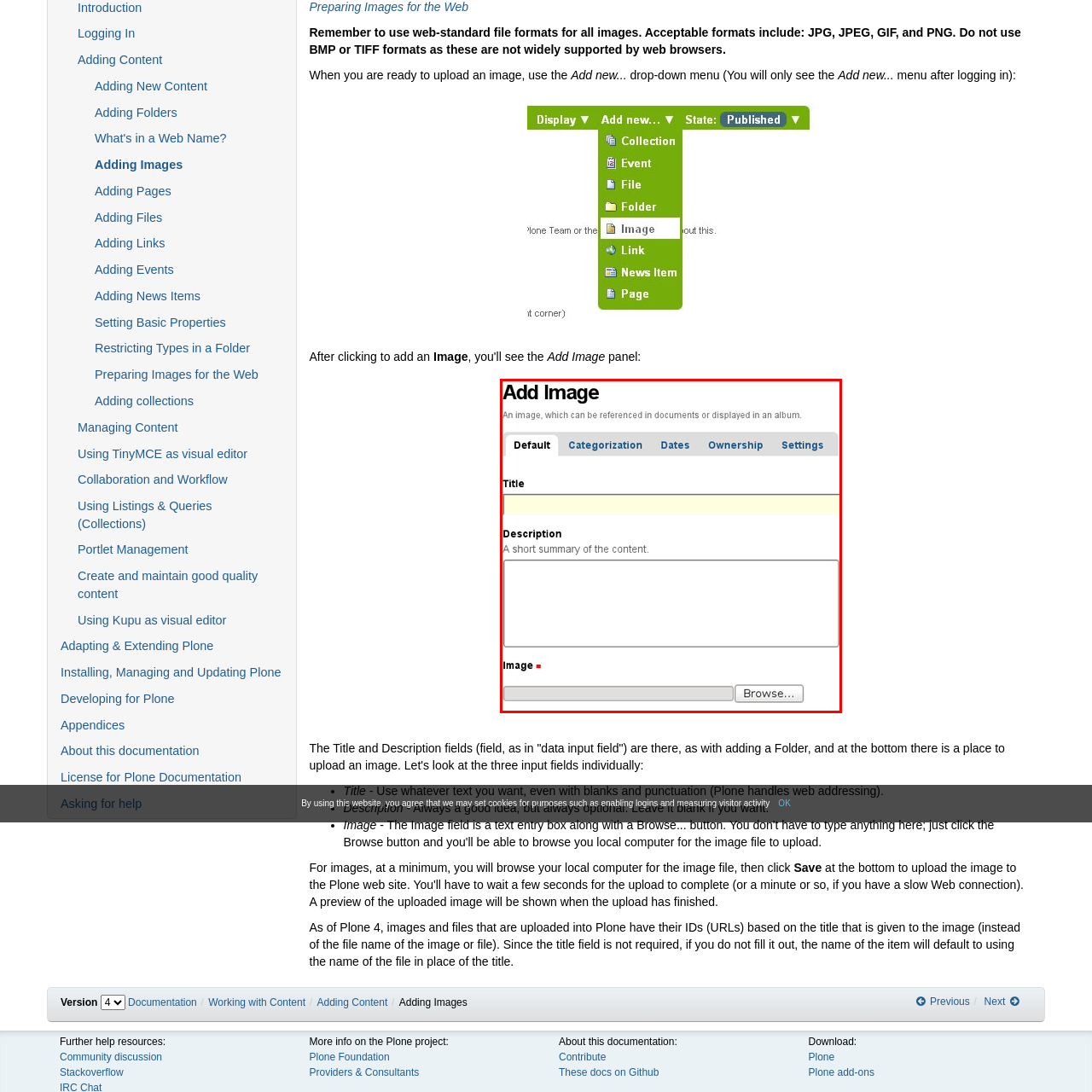Create a thorough and descriptive caption for the photo marked by the red boundary.

The image titled "Add Image" serves as an interface for users to upload images within a digital management system. It includes distinct sections for inputting essential details about the image. At the top, the header indicates the primary action, "Add Image," along with a brief description stating that this image can be referenced in various documents or displayed in an album.

Below the header, there are fields to fill out: 

- **Title**: A single line input where users can type the name or title of the image. This field is notably highlighted for clarity.
- **Description**: A multi-line text area designated for users to provide a short summary of the image content, allowing for additional context or information.

Additionally, there is a crucial section labelled "Image" marked with a red asterisk to denote that it is a required field. This section features a button labeled "Browse..." which enables users to navigate their local filesystem to select the image file they wish to upload.

Visual design elements such as tabs labeled "Default," "Categorization," "Dates," "Ownership," and "Settings" suggest there are further options available for managing image attributes beyond the initial upload. Overall, this user interface is designed to facilitate a straightforward process for adding images, ensuring users have all necessary fields accessible for input.